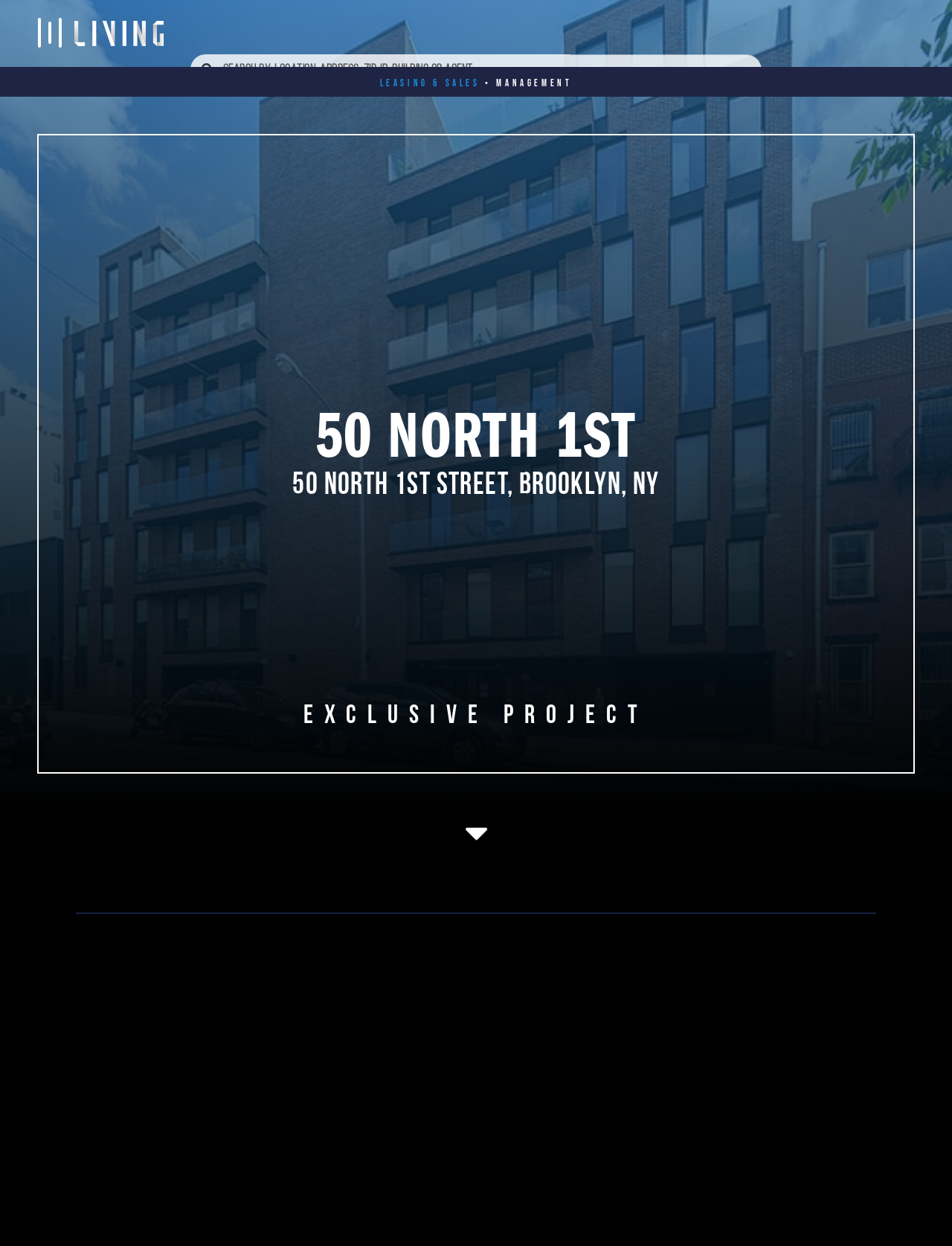Using a single word or phrase, answer the following question: 
What is the name of the building?

50 North 1st